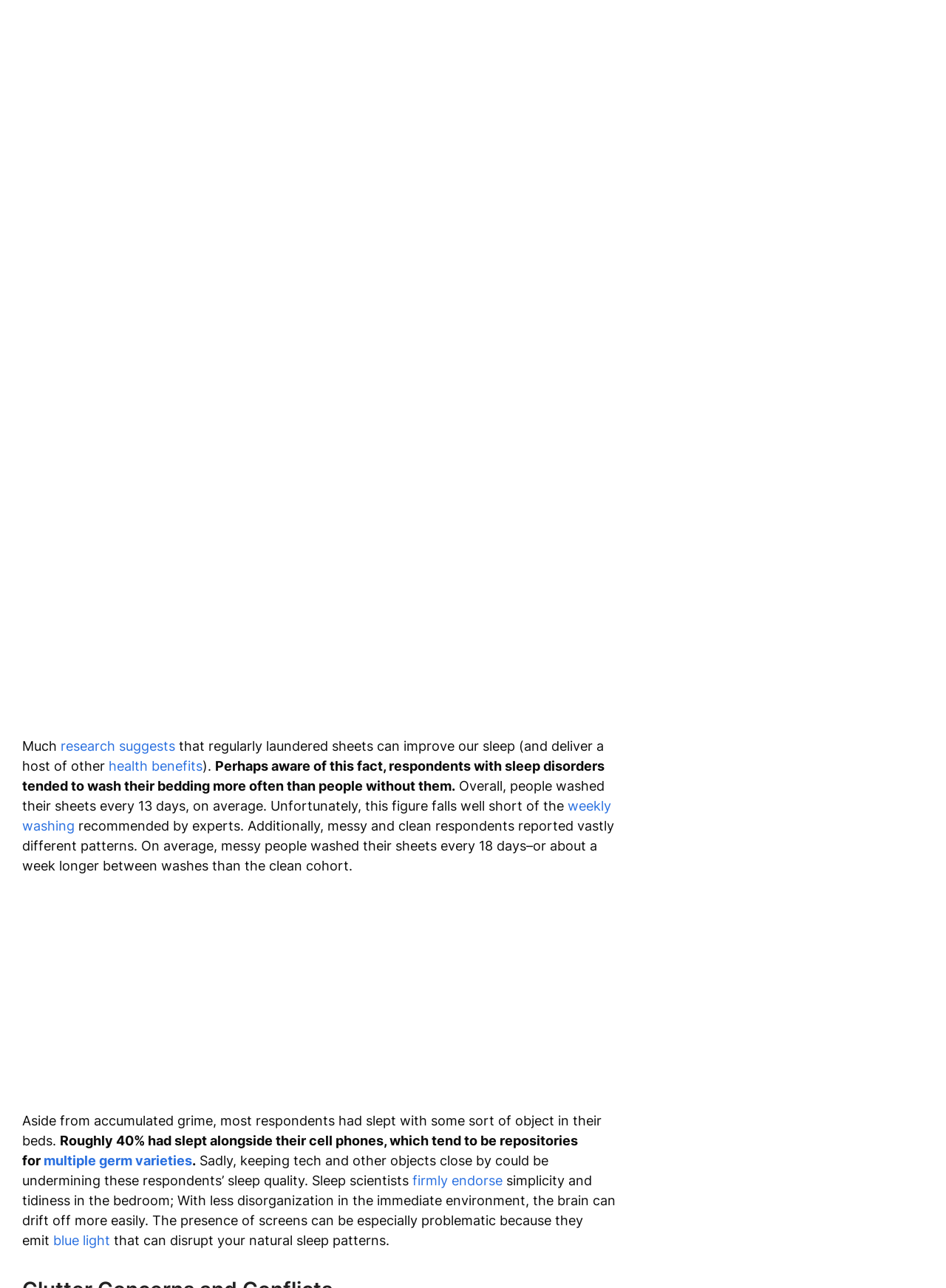How often do messy people wash their sheets? Based on the image, give a response in one word or a short phrase.

every 18 days